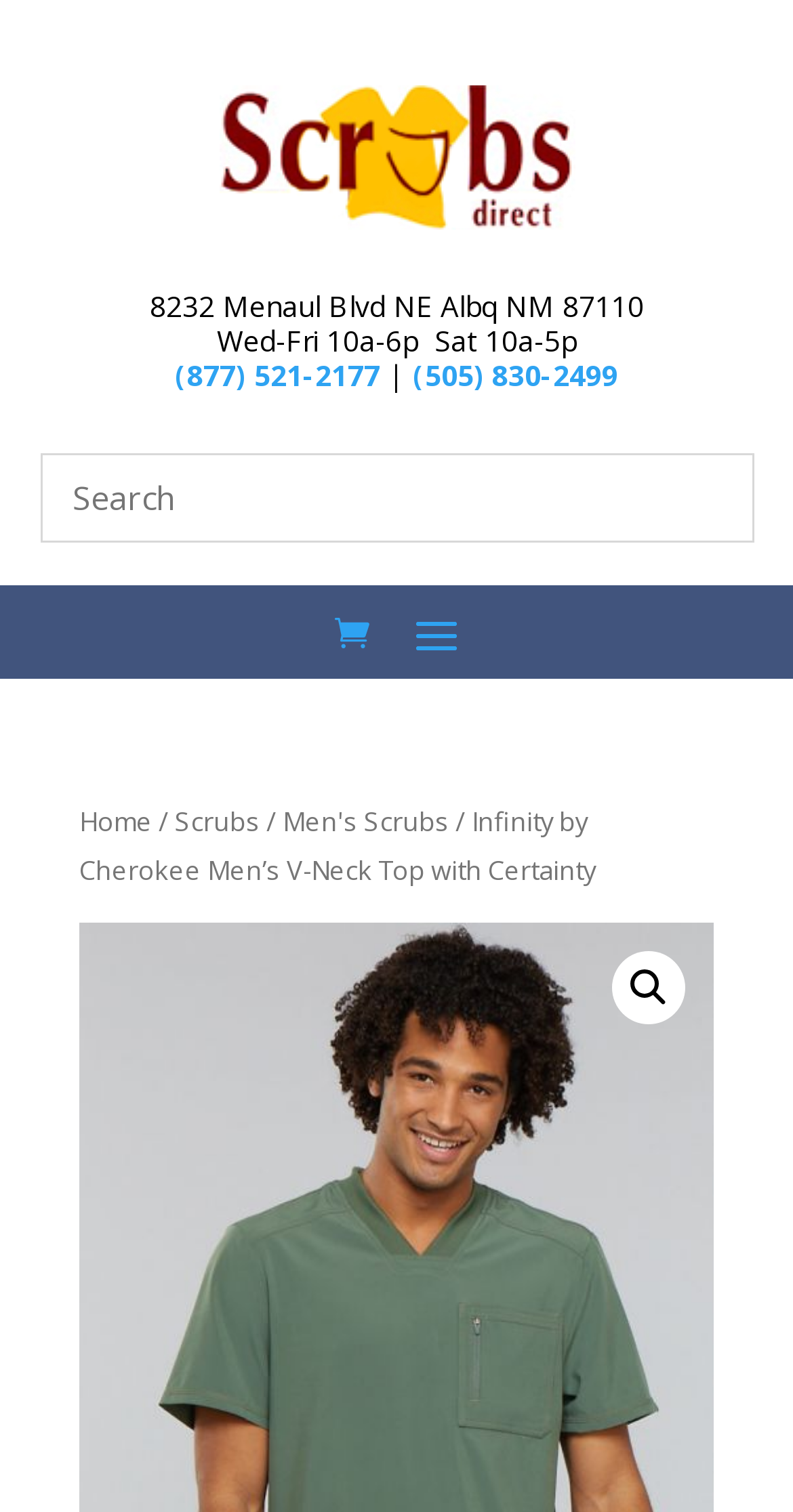What is the address of the store?
Using the image, provide a concise answer in one word or a short phrase.

8232 Menaul Blvd NE Albq NM 87110